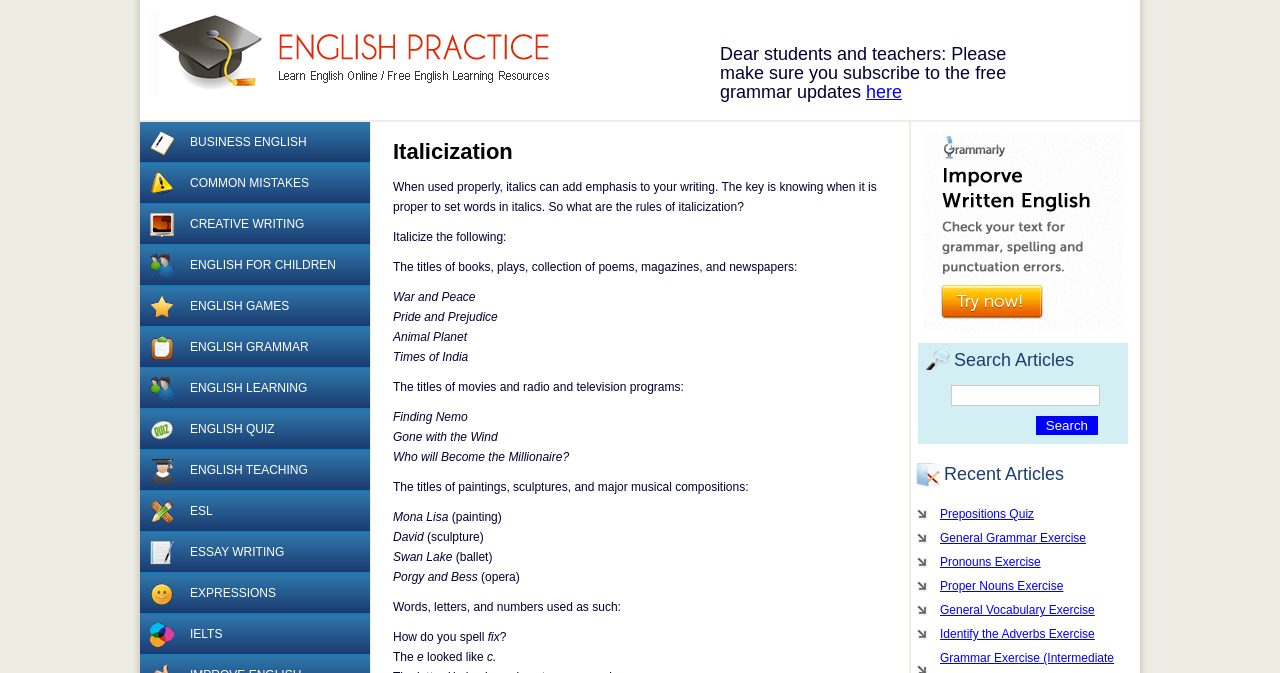Indicate the bounding box coordinates of the clickable region to achieve the following instruction: "Learn about Business English."

[0.109, 0.181, 0.289, 0.242]